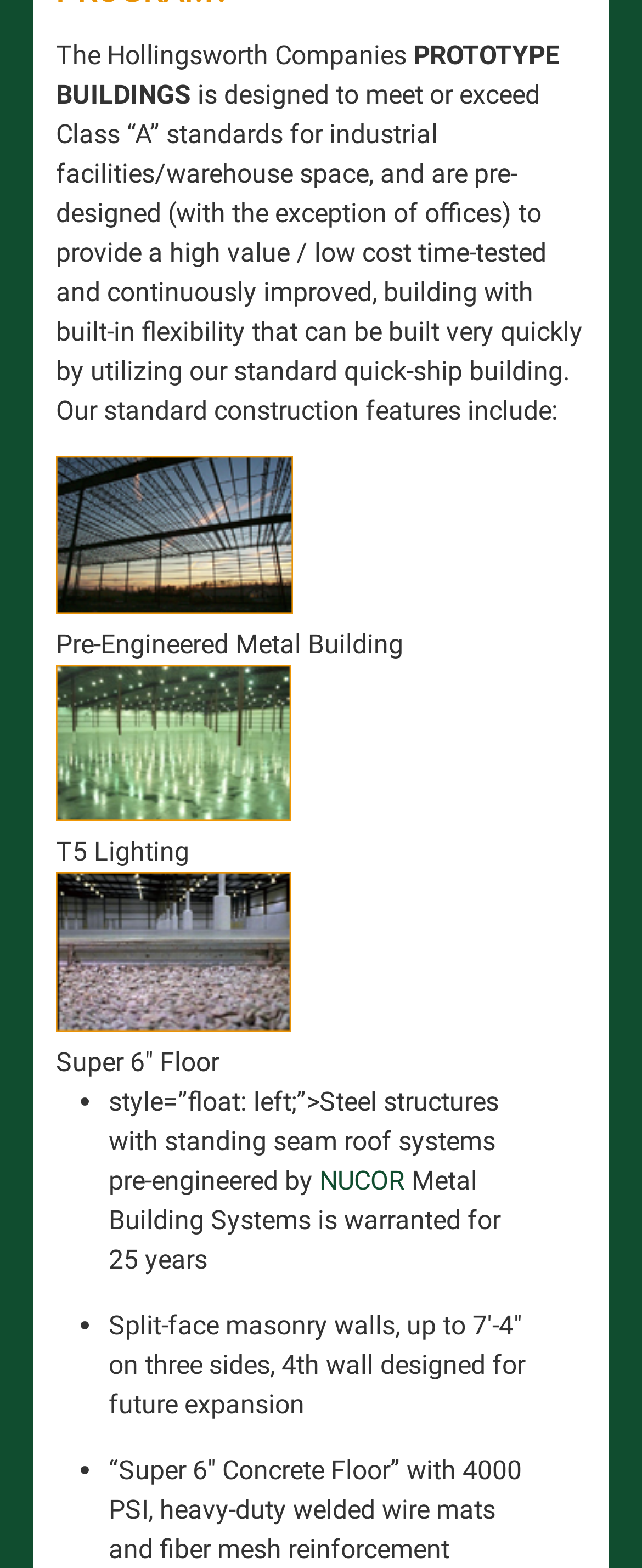Provide your answer to the question using just one word or phrase: What type of building is described?

Industrial facility/warehouse